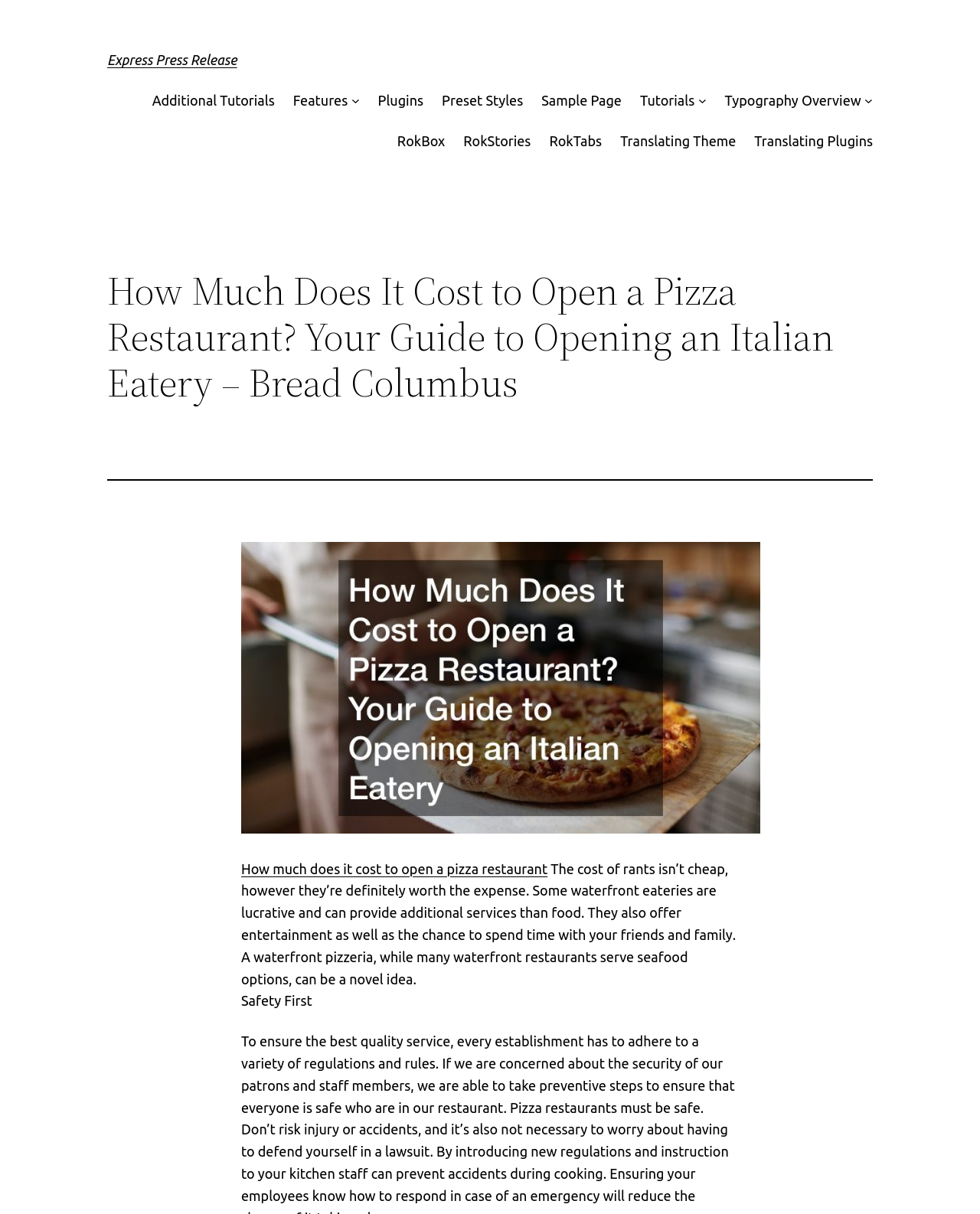Please specify the bounding box coordinates of the element that should be clicked to execute the given instruction: 'Visit Additional Tutorials'. Ensure the coordinates are four float numbers between 0 and 1, expressed as [left, top, right, bottom].

[0.155, 0.074, 0.28, 0.092]